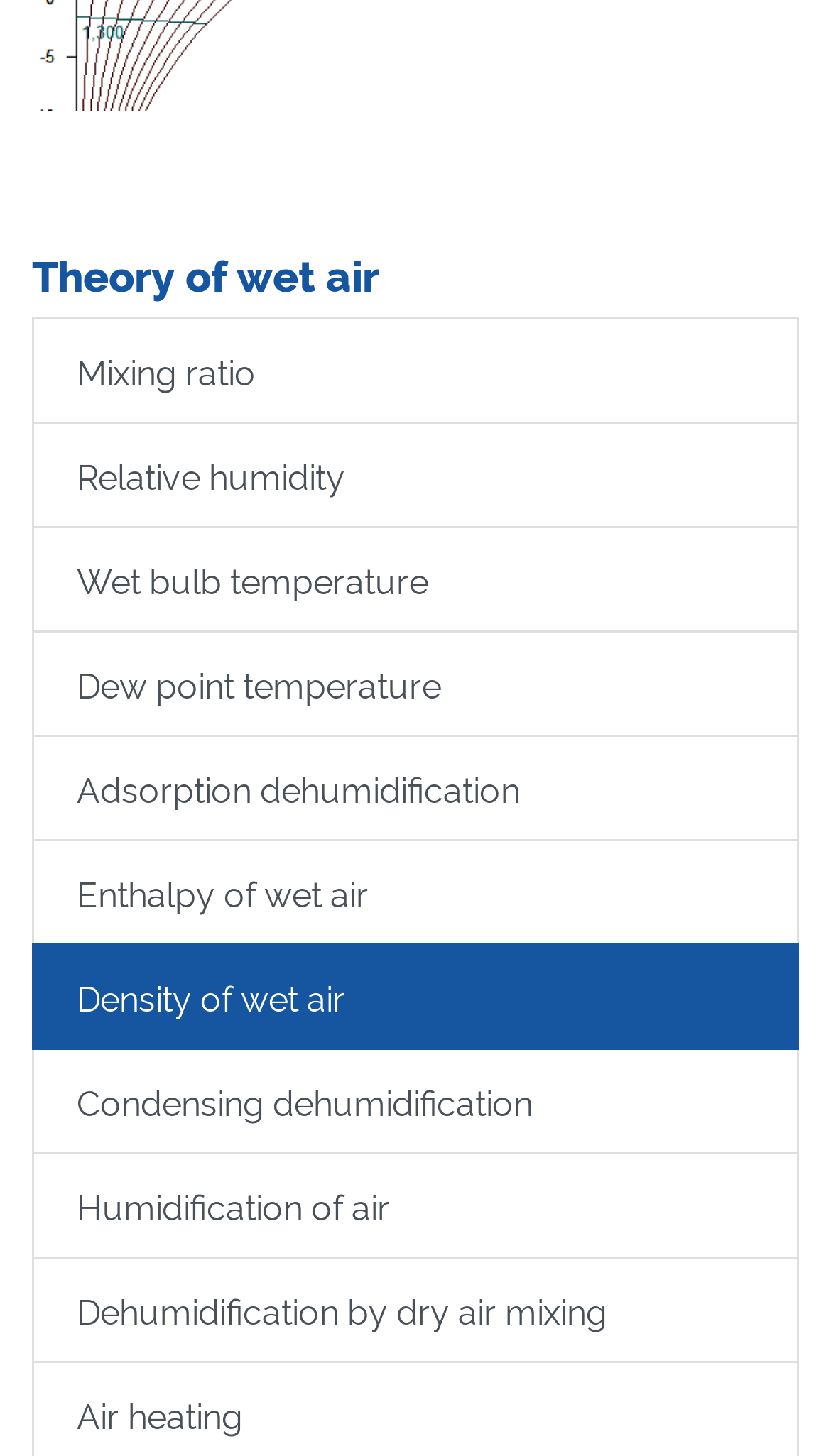Determine the bounding box coordinates in the format (top-left x, top-left y, bottom-right x, bottom-right y). Ensure all values are floating point numbers between 0 and 1. Identify the bounding box of the UI element described by: Dew point temperature

[0.038, 0.433, 0.962, 0.506]